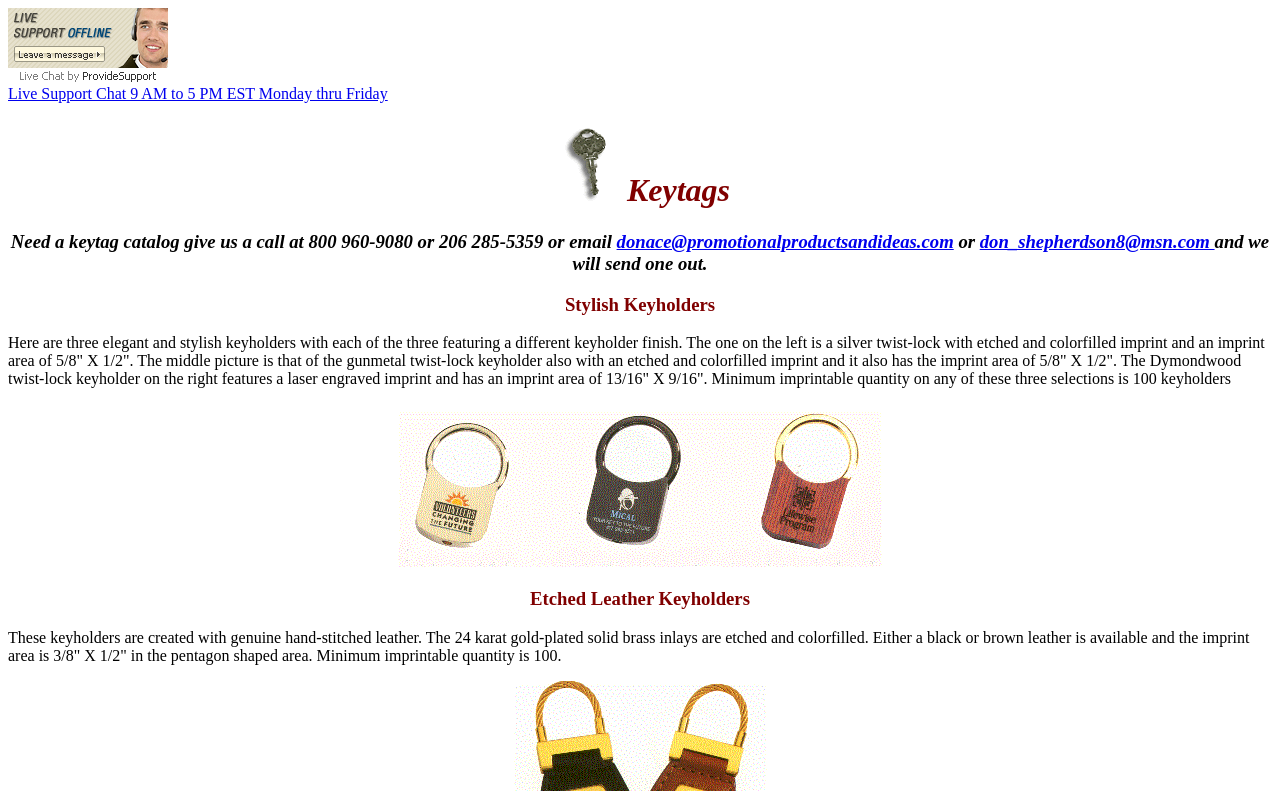Respond to the following question using a concise word or phrase: 
What is the phone number to request a keytag catalog?

800 960-9080 or 206 285-5359